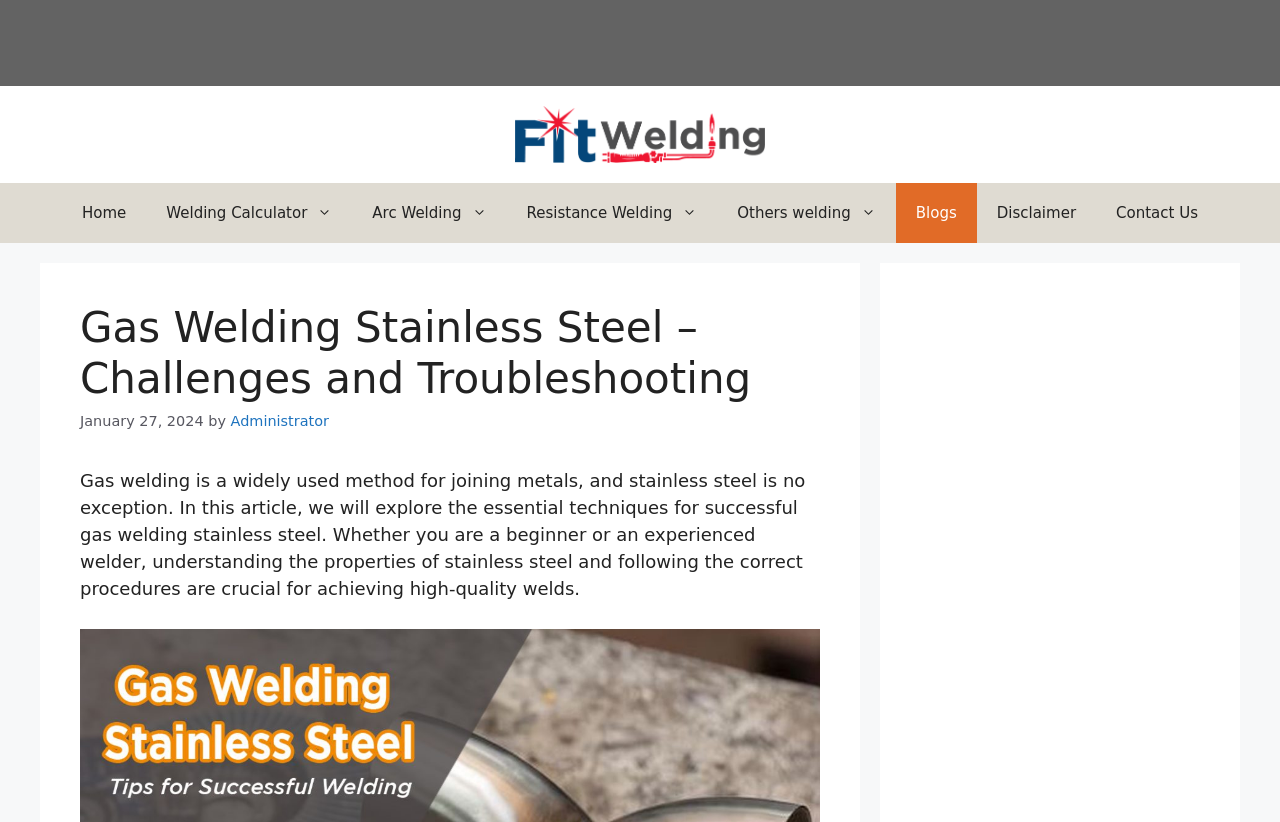What is the topic of the article?
Provide a detailed answer to the question, using the image to inform your response.

I determined the topic by reading the StaticText element, which provides a brief summary of the article. The text mentions 'gas welding stainless steel' as the main topic.